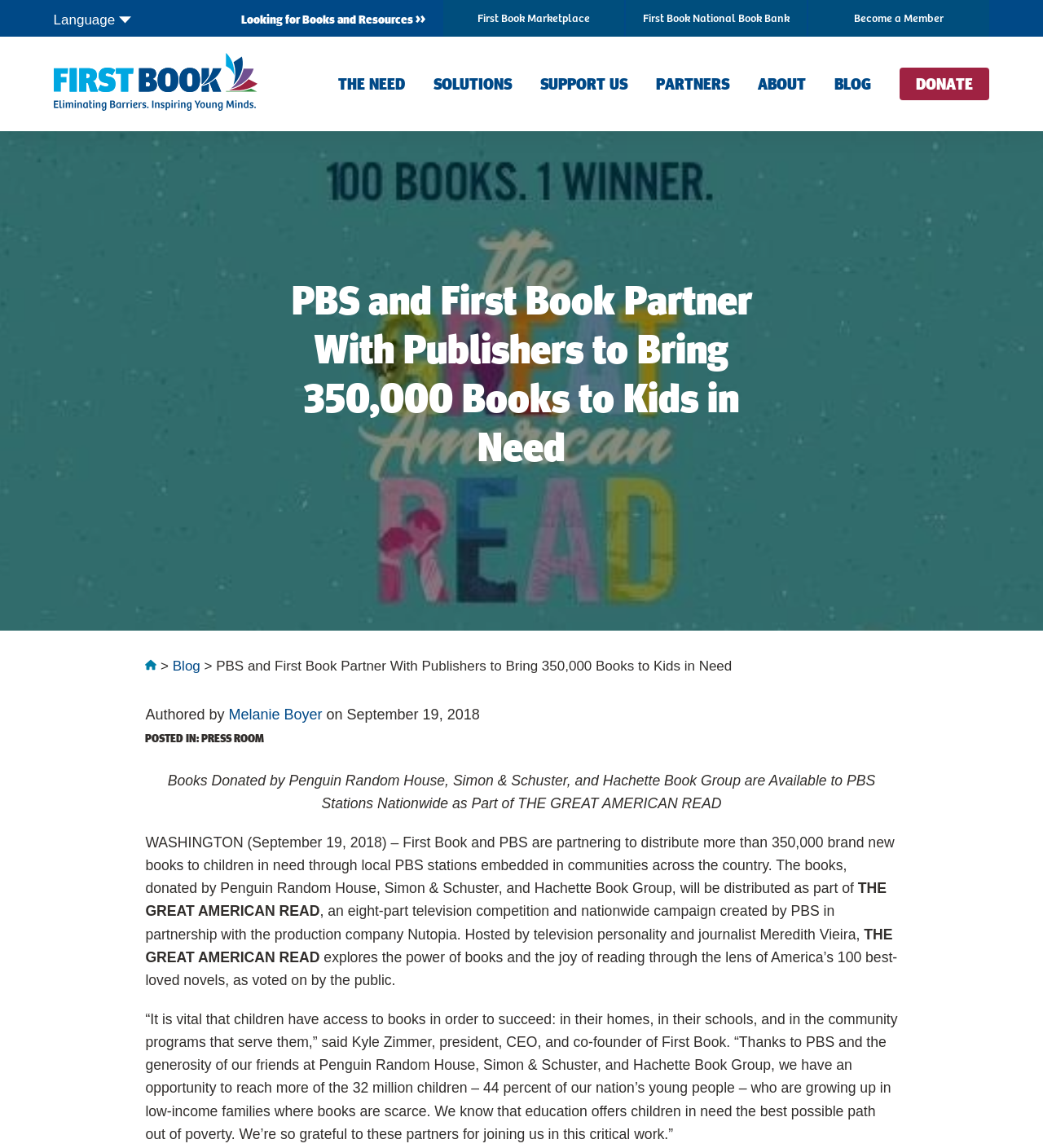Provide the bounding box coordinates for the area that should be clicked to complete the instruction: "Read the blog post by Melanie Boyer".

[0.219, 0.615, 0.309, 0.63]